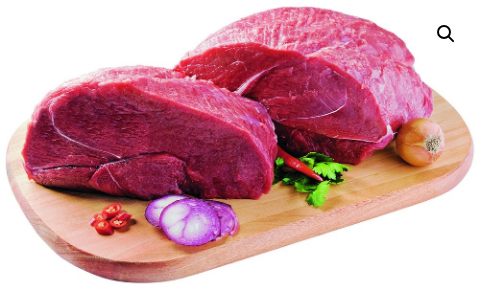Detail every aspect of the image in your caption.

The image showcases a selection of fresh beef cuts, prominently displayed on a wooden cutting board. The two sizable pieces of meat exhibit rich maroon hues, suggesting their freshness and quality. Accompanying the beef are vibrant ingredients: a few red chili peppers, a slice of purple onion, and fresh cilantro, adding a splash of color and hinting at potential culinary uses. Additionally, a whole onion sits at the edge of the board, completing the ensemble. This presentation not only highlights the meat but also inspires imaginative cooking possibilities, making it an appealing choice for meat lovers.